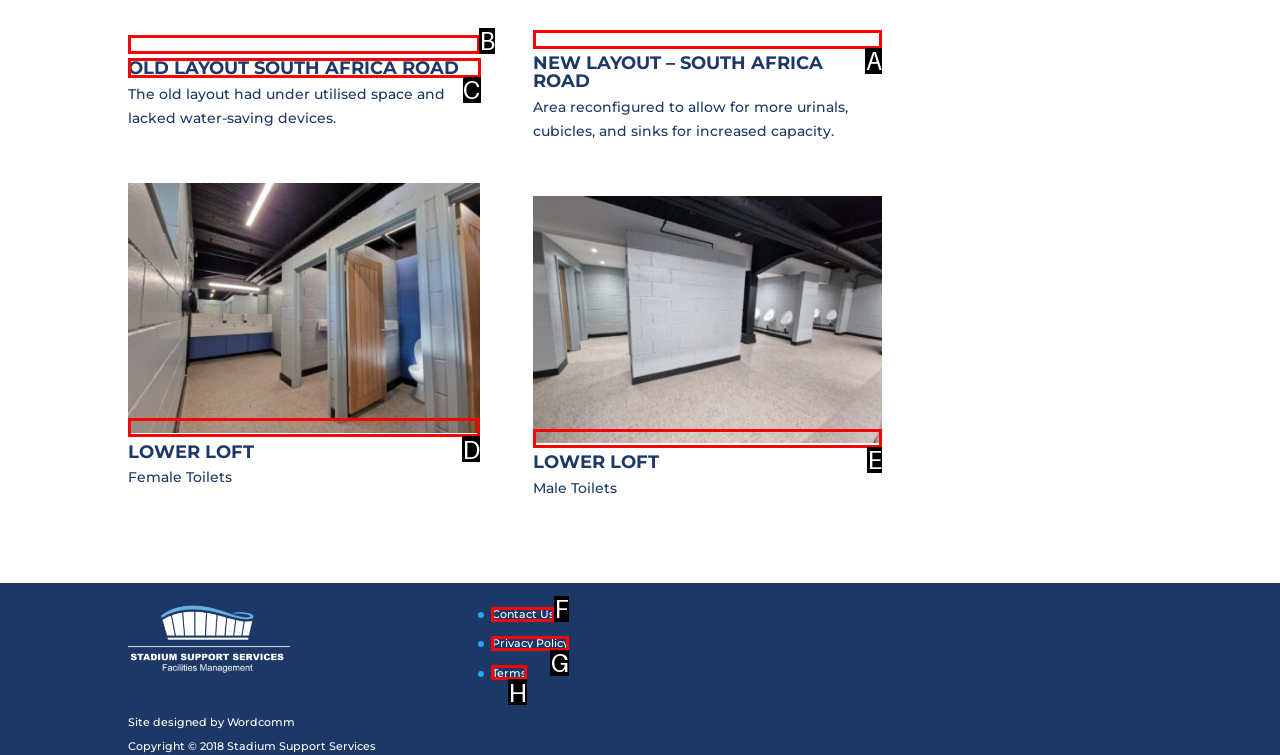Determine which option you need to click to execute the following task: Ask SurfSideSafe a question. Provide your answer as a single letter.

None